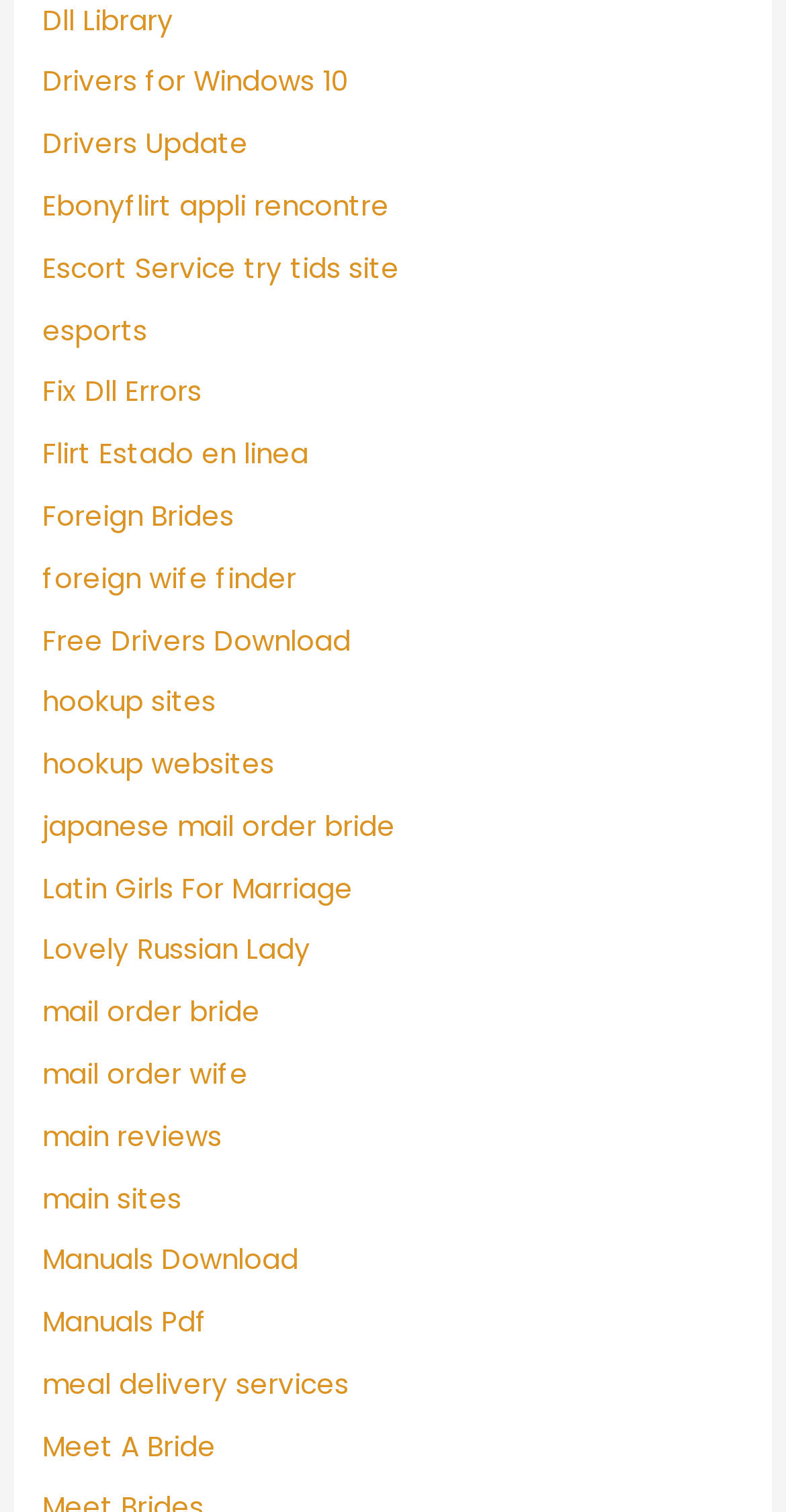Please provide the bounding box coordinates for the element that needs to be clicked to perform the instruction: "Visit 'Drivers for Windows 10'". The coordinates must consist of four float numbers between 0 and 1, formatted as [left, top, right, bottom].

[0.054, 0.042, 0.444, 0.067]